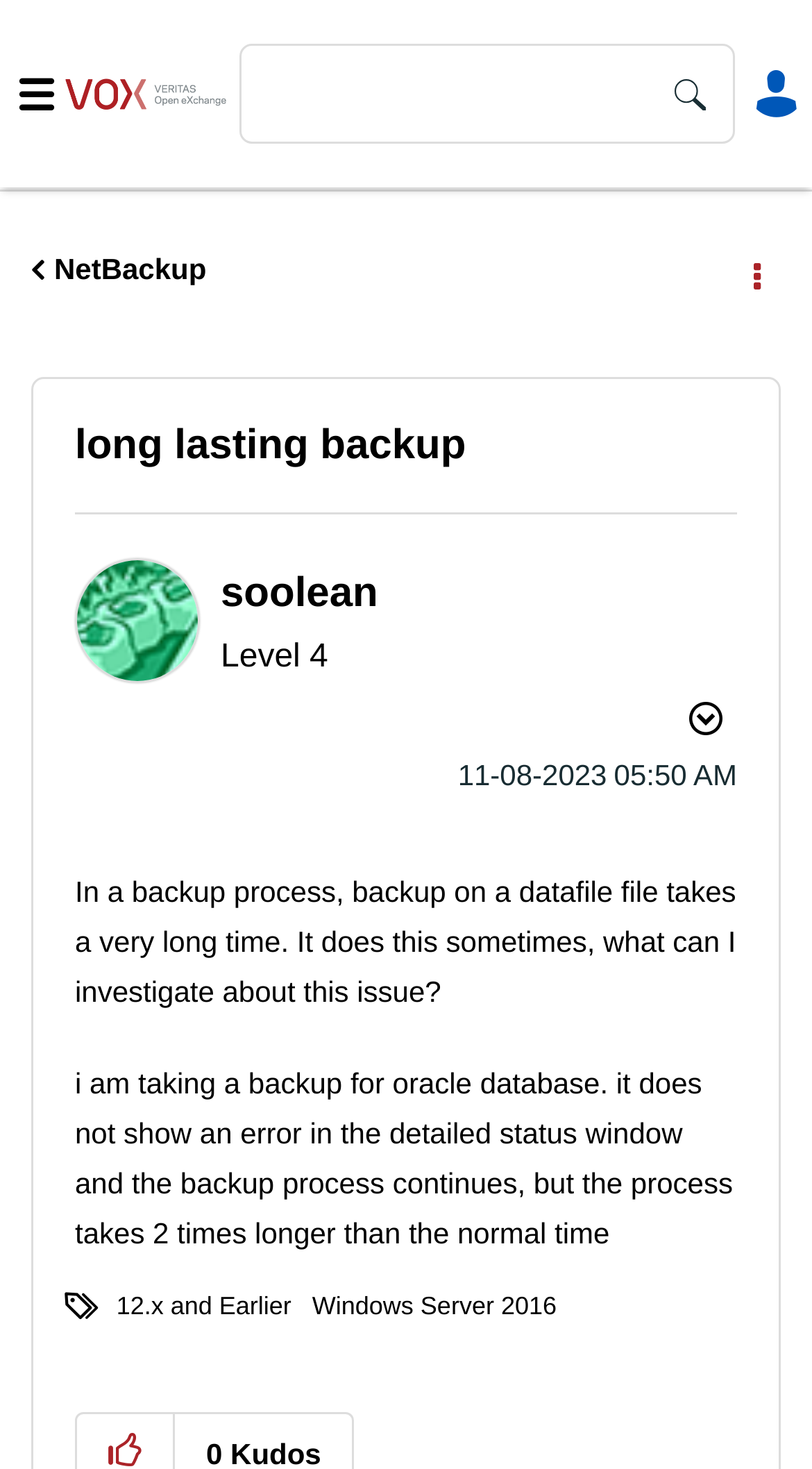Given the element description, predict the bounding box coordinates in the format (top-left x, top-left y, bottom-right x, bottom-right y). Make sure all values are between 0 and 1. Here is the element description: name="submitContext" value="Search"

[0.747, 0.031, 0.953, 0.096]